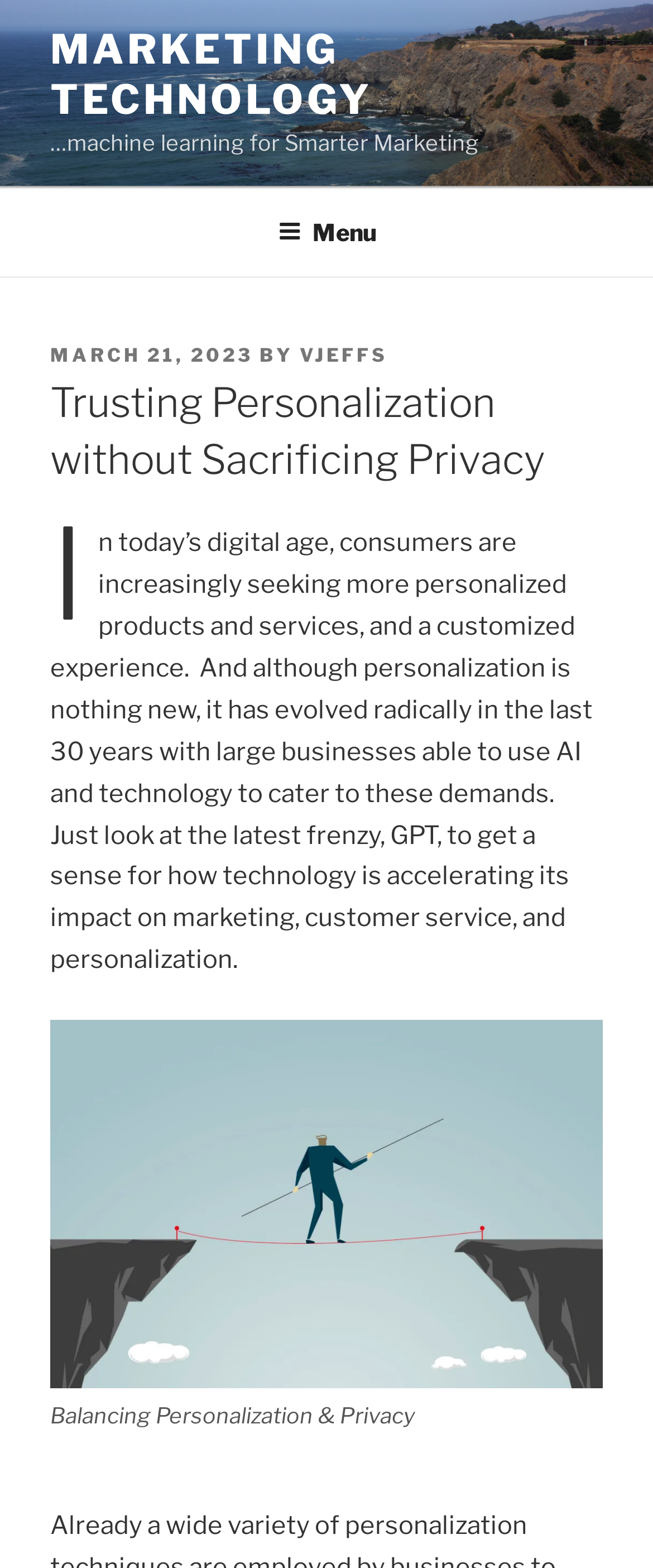Find the coordinates for the bounding box of the element with this description: "Menu".

[0.388, 0.121, 0.612, 0.174]